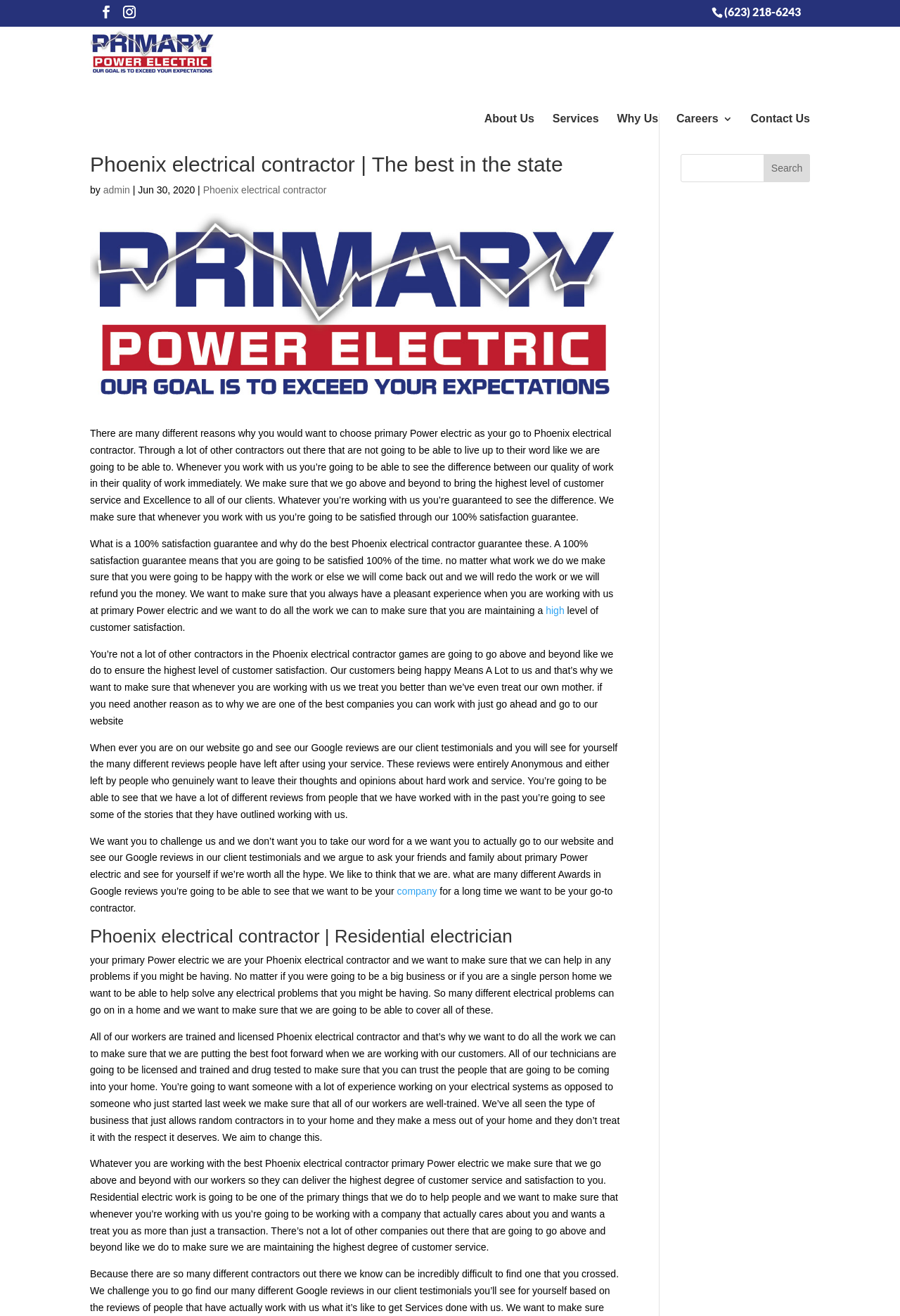Can you specify the bounding box coordinates for the region that should be clicked to fulfill this instruction: "Click on the 'Contact Us' link".

[0.834, 0.044, 0.9, 0.052]